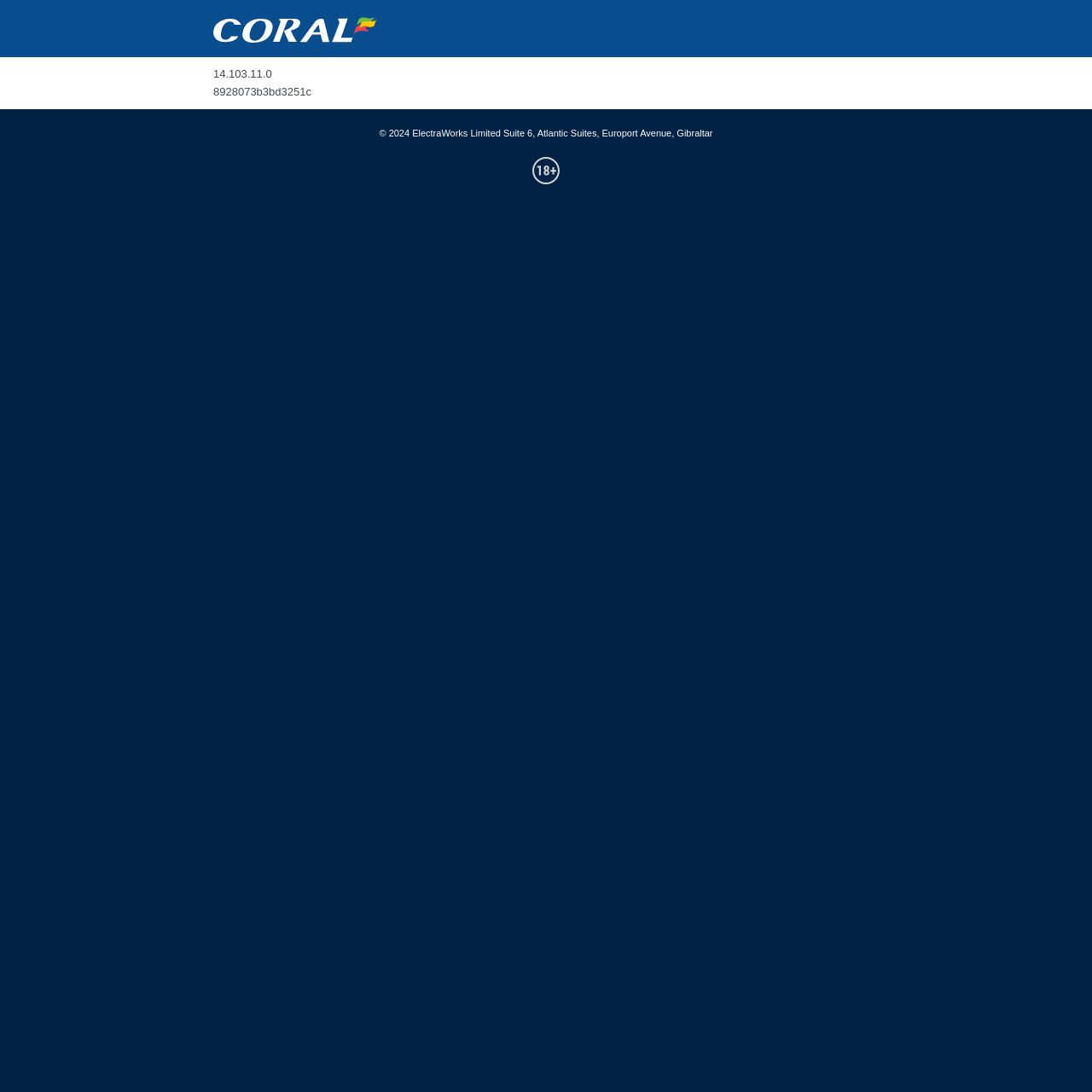What is the logo of this website?
Please craft a detailed and exhaustive response to the question.

The logo of this website is an image located at the top left corner of the webpage, which is likely to be the logo of Coral.co.uk.